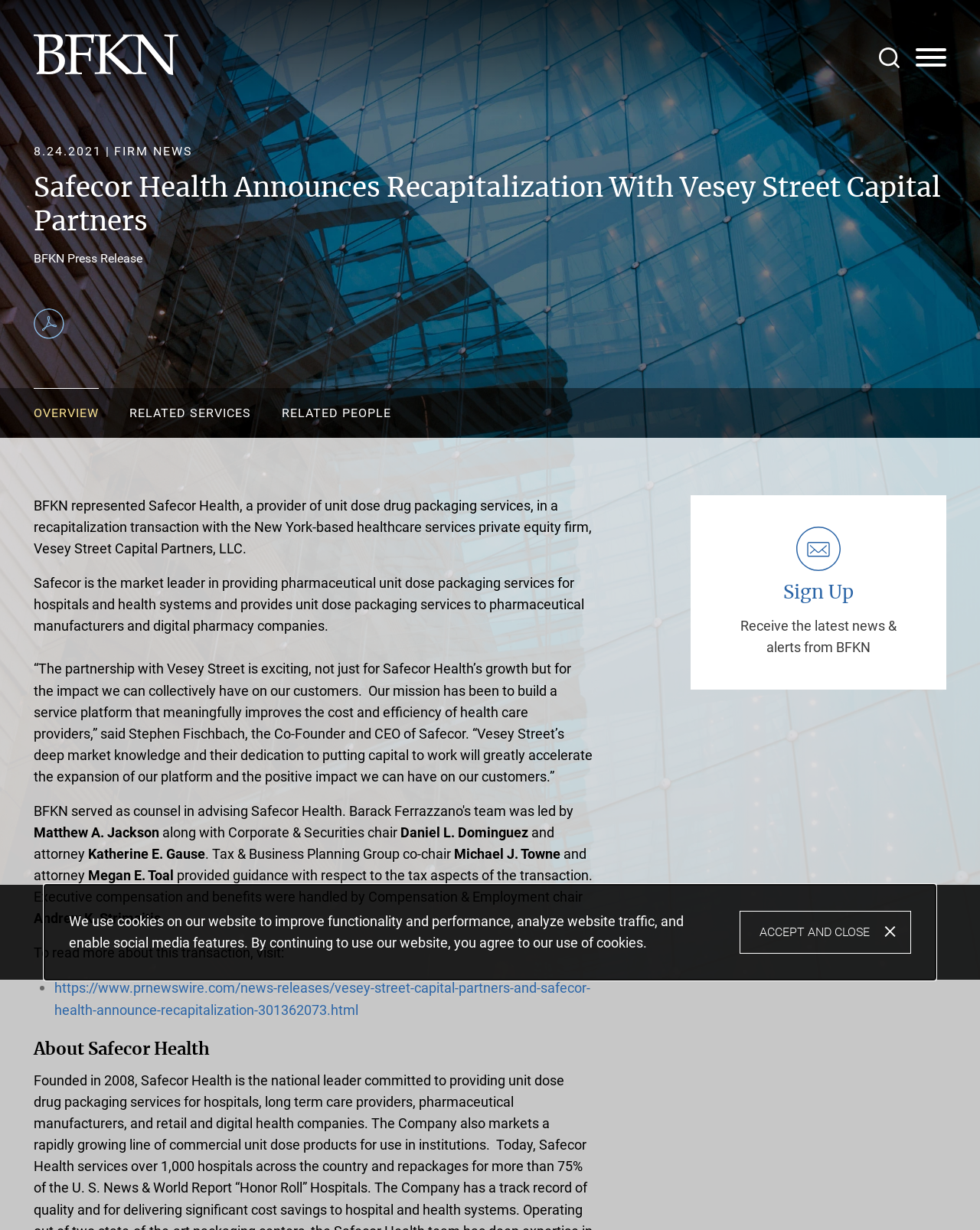Please identify the coordinates of the bounding box that should be clicked to fulfill this instruction: "Sign up for email alerts".

[0.705, 0.402, 0.966, 0.561]